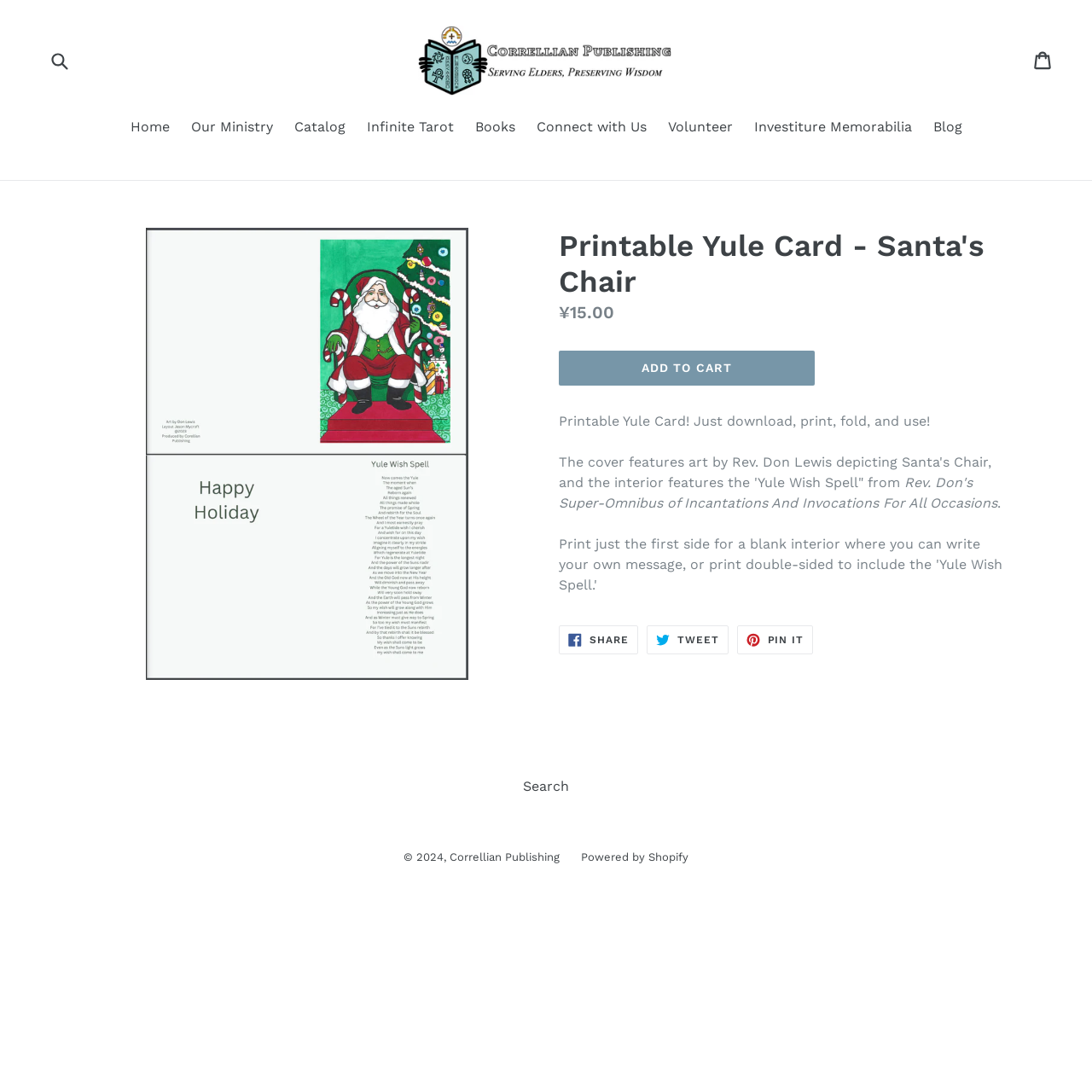Can you pinpoint the bounding box coordinates for the clickable element required for this instruction: "View Correllian Publishing"? The coordinates should be four float numbers between 0 and 1, i.e., [left, top, right, bottom].

[0.348, 0.023, 0.652, 0.087]